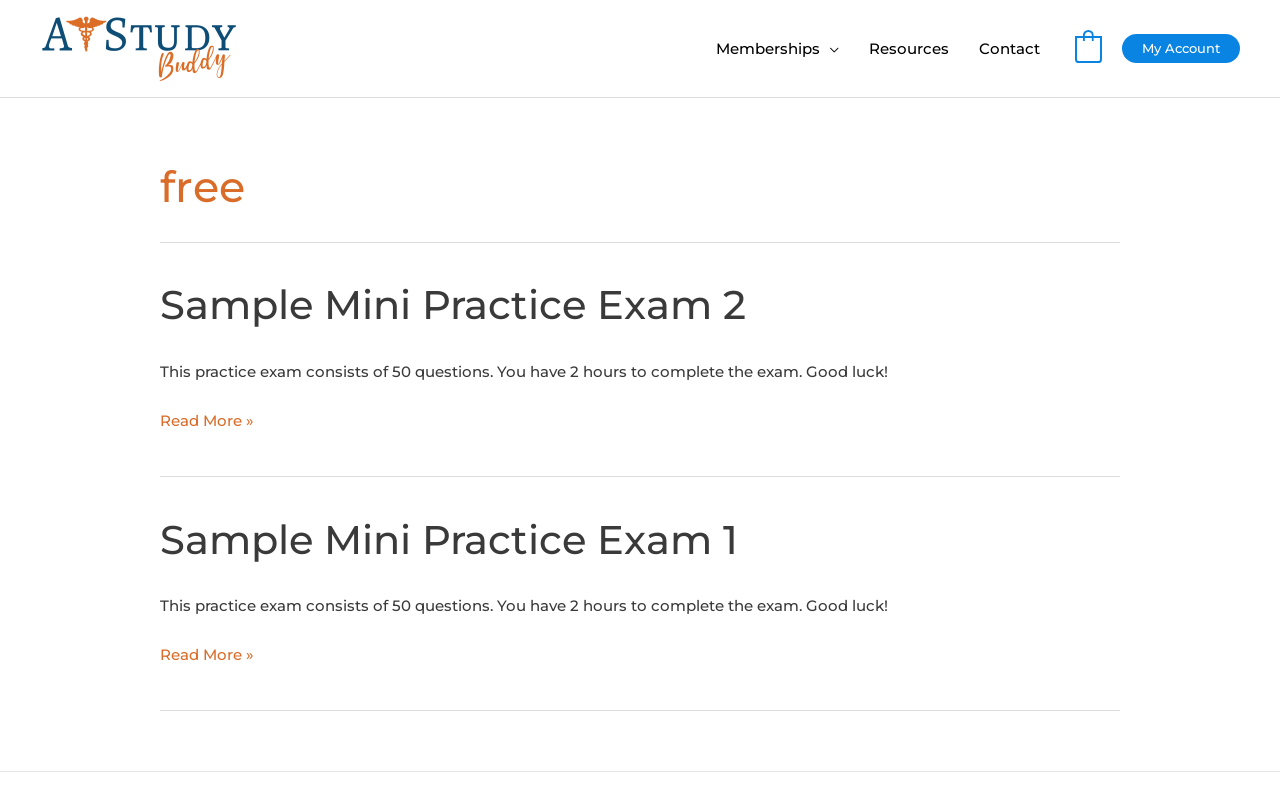How many main navigation menu items are there?
Could you answer the question with a detailed and thorough explanation?

I counted the number of link elements directly under the navigation element with the description 'Site Navigation: Main Menu', which are 3.